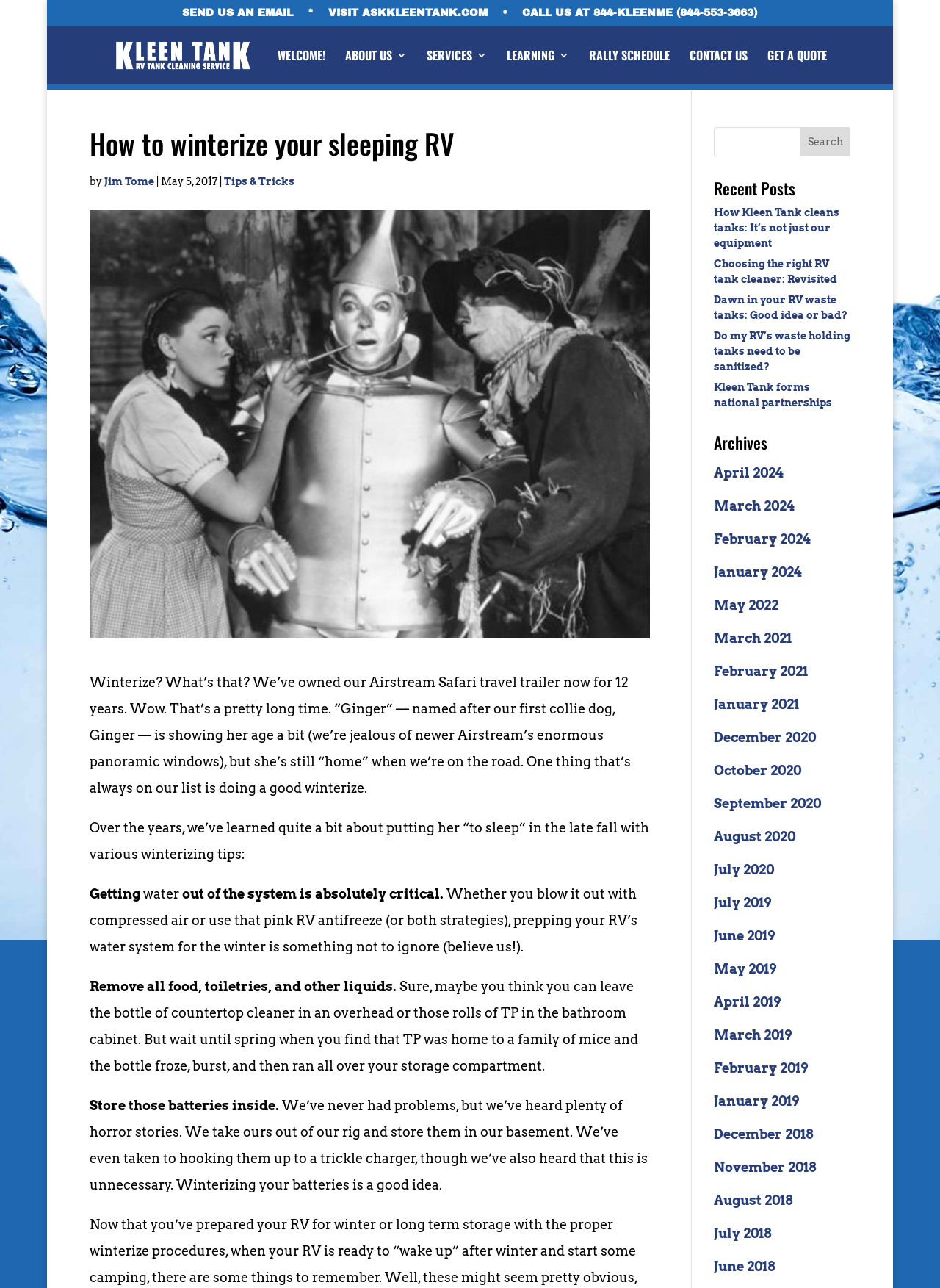Point out the bounding box coordinates of the section to click in order to follow this instruction: "Read 'How to winterize your sleeping RV'".

[0.095, 0.099, 0.691, 0.13]